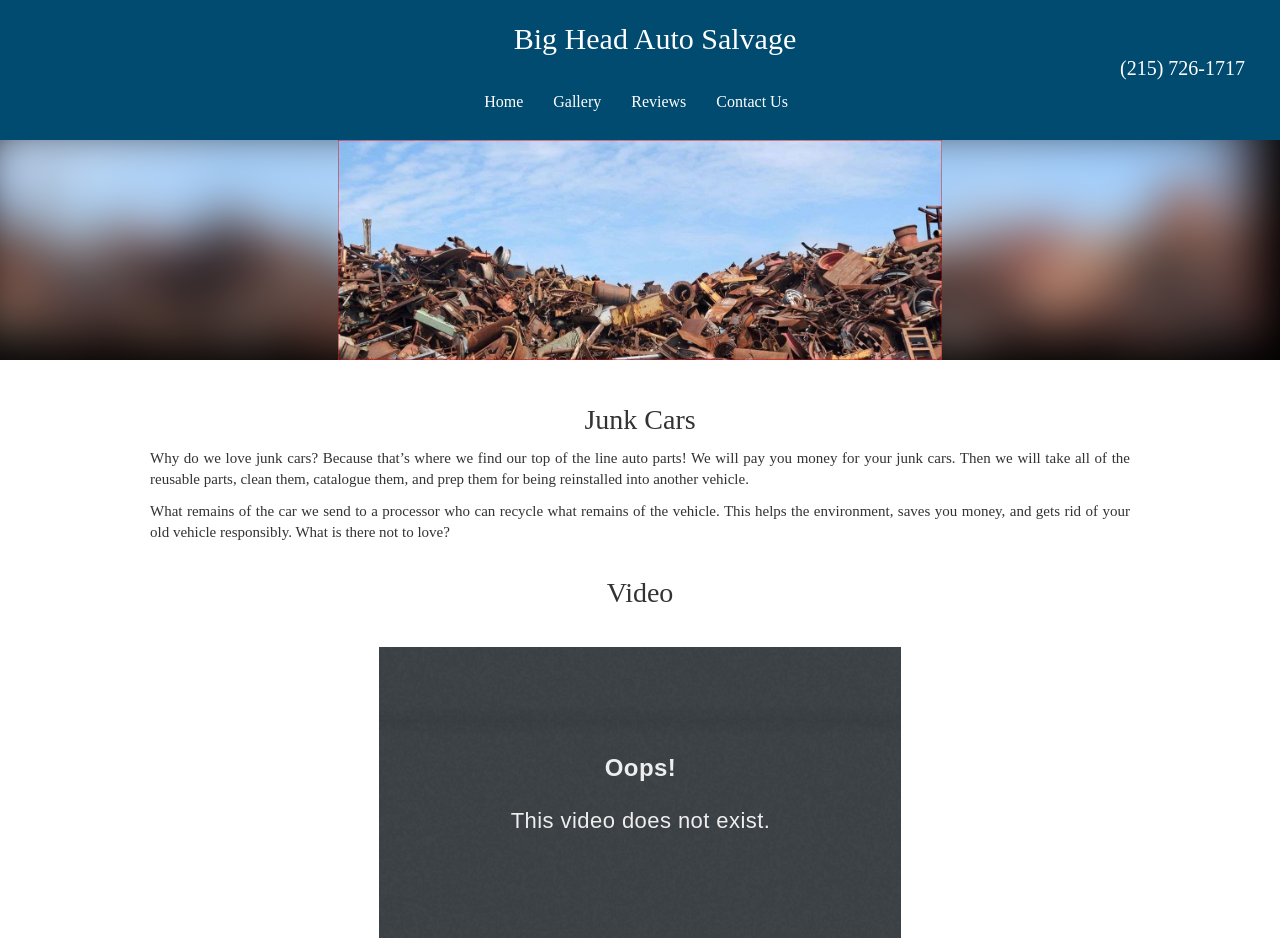Show the bounding box coordinates for the HTML element described as: "Contact Us".

[0.549, 0.087, 0.626, 0.13]